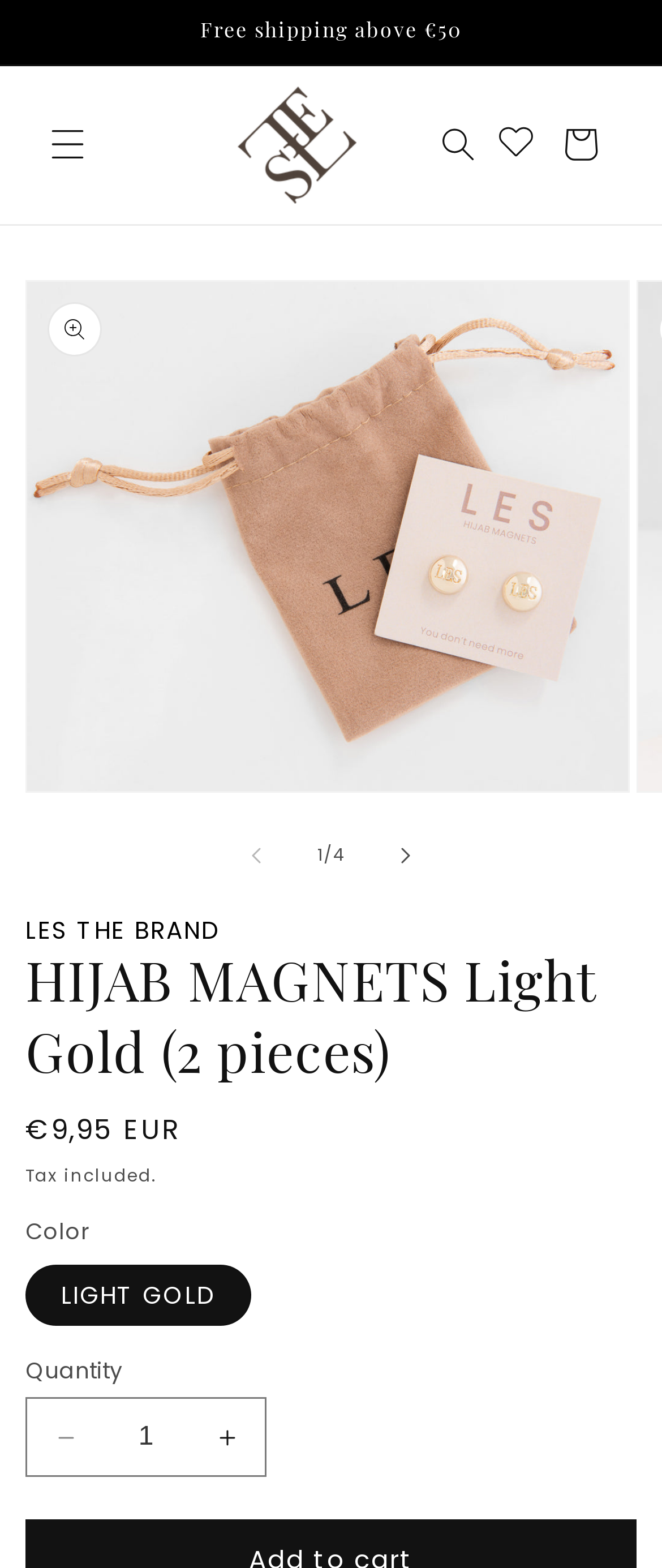Generate a comprehensive description of the contents of the webpage.

This webpage is about a product called "HIJAB MAGNETS Light Gold (2 pieces)" from the brand "LES the brand". At the top, there is an announcement section that takes up about 4% of the screen width, stating "Free shipping above €50". Below this, there is a menu button on the left and a search button on the right, both of which are relatively small. 

On the top-right corner, there are three buttons: "Open Wishlist", "Cart", and a brand logo. The brand logo is an image that links to "LES the brand". 

The main content of the page is a product gallery that takes up most of the screen. It has a slider with left and right arrow buttons to navigate through the images. Above the slider, there is a product title "HIJAB MAGNETS Light Gold (2 pieces)" and a brand name "LES THE BRAND". 

Below the product title, there is a section that displays the product price, "€9,95 EUR", with a label "Regular price". There is also a note that says "Tax included." 

Further down, there is a section to select the product color, with a radio button for "LIGHT GOLD" that is checked by default. Below this, there is a quantity section with a label "Quantity" and a spin button to adjust the quantity, along with decrease and increase quantity buttons.